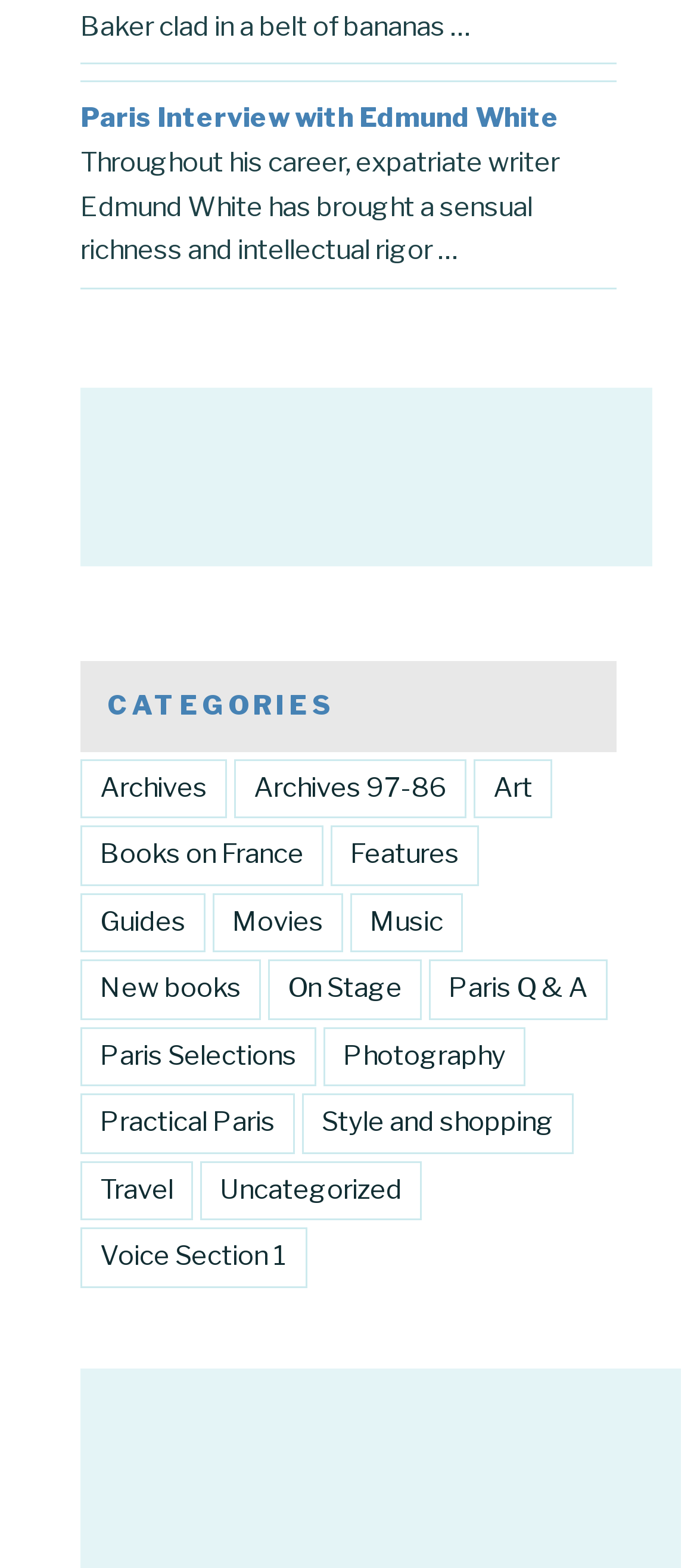Identify the bounding box coordinates for the element that needs to be clicked to fulfill this instruction: "Share this Article". Provide the coordinates in the format of four float numbers between 0 and 1: [left, top, right, bottom].

None